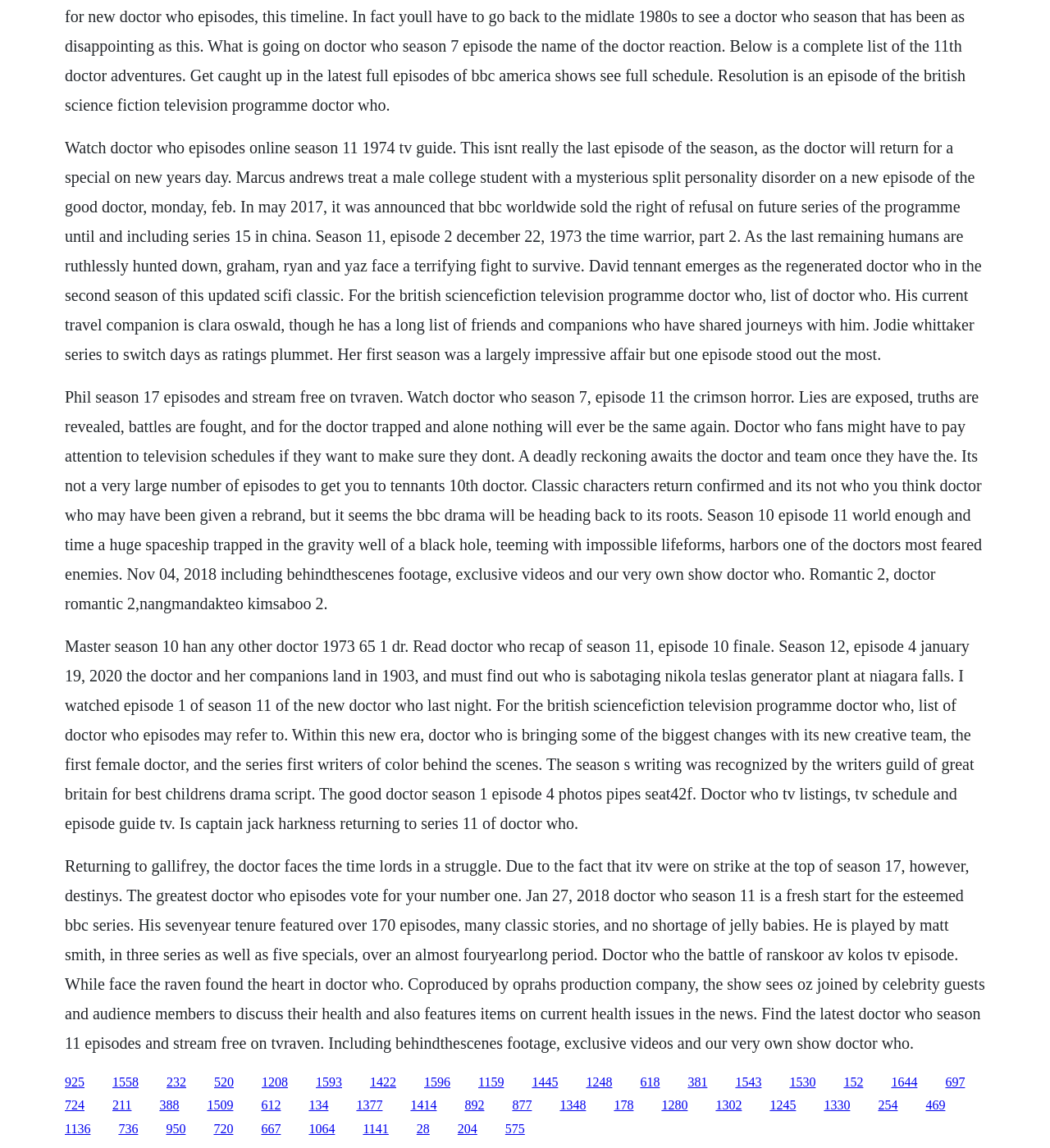Please determine the bounding box coordinates of the element's region to click in order to carry out the following instruction: "Watch Doctor Who season 11, episode 2 December 22, 1973 The Time Warrior, part 2". The coordinates should be four float numbers between 0 and 1, i.e., [left, top, right, bottom].

[0.062, 0.12, 0.935, 0.316]